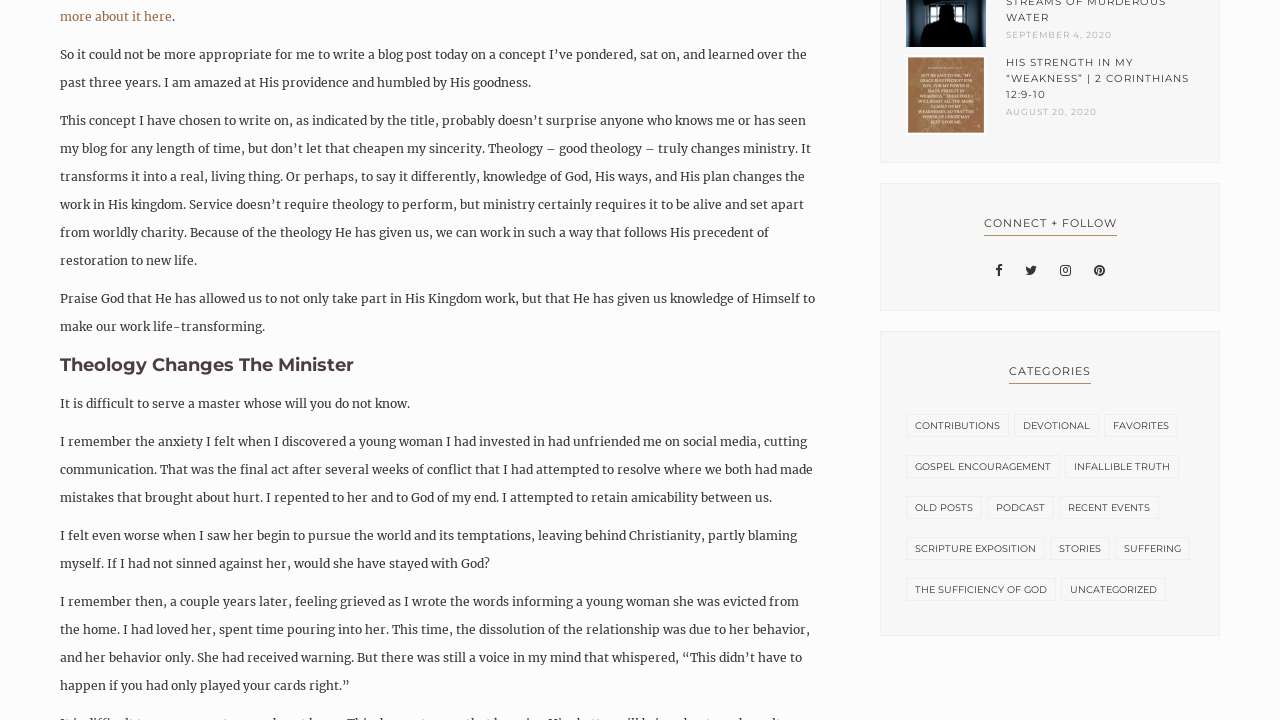Please determine the bounding box coordinates for the UI element described as: "parent_node: Найти: name="s" placeholder="Поиск…"".

None